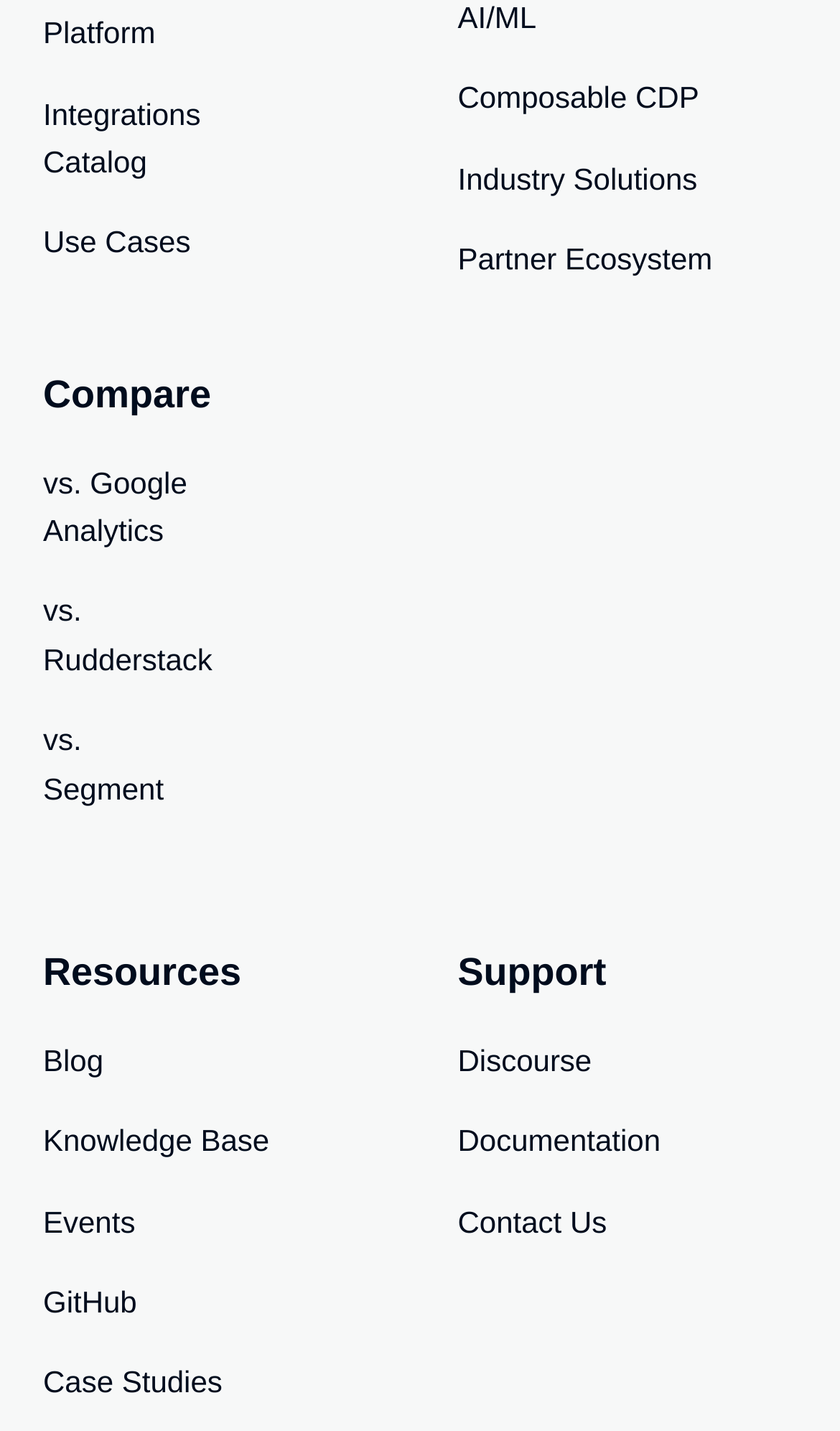Please identify the bounding box coordinates of the element I need to click to follow this instruction: "Email to info@bagnetwork.in".

None